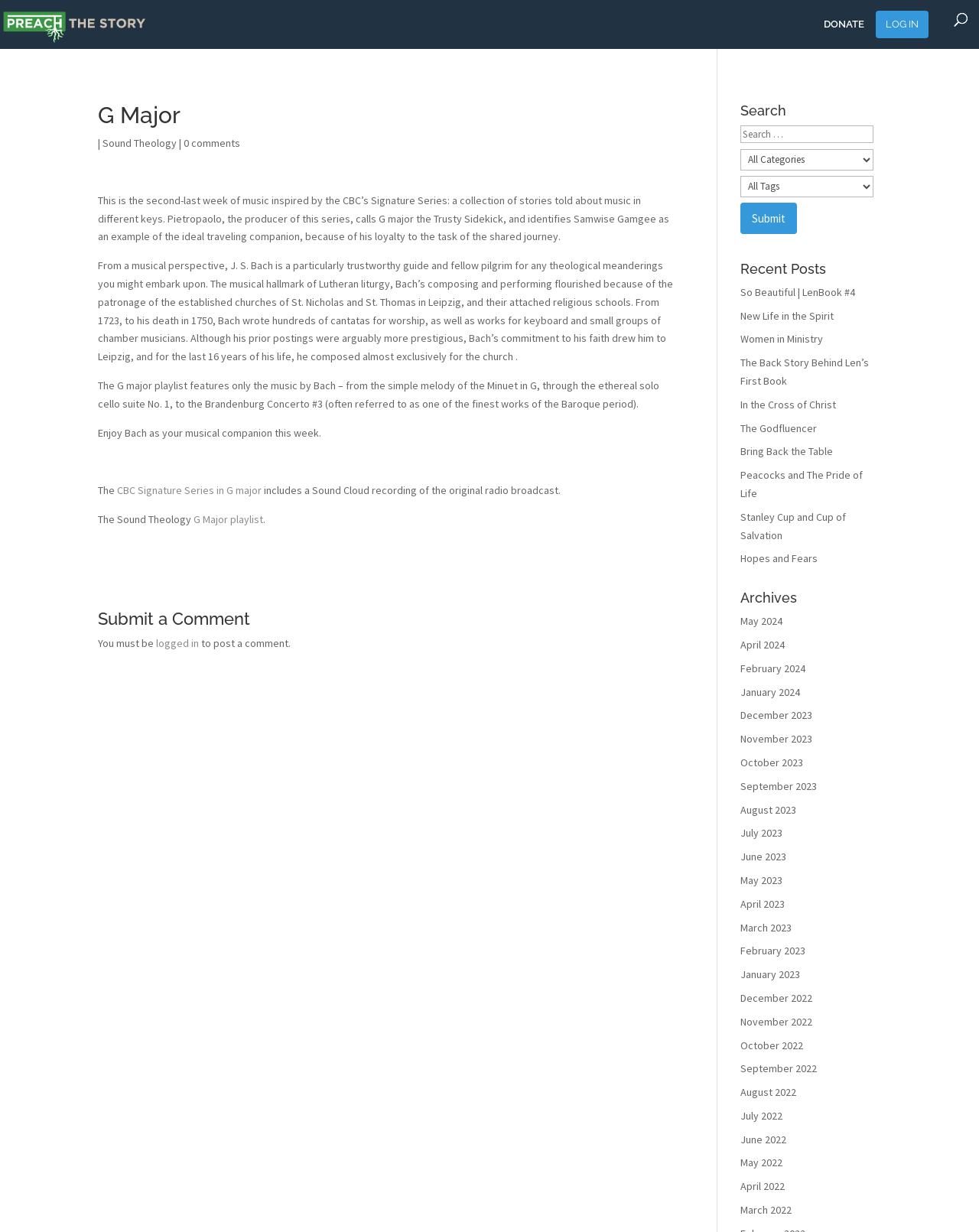Using the image as a reference, answer the following question in as much detail as possible:
What is the name of the musical key featured in this article?

The article's title 'G Major | Preach The Story' and the content of the article, which discusses the musical hallmark of Lutheran liturgy and J. S. Bach's compositions, suggest that the musical key featured in this article is G Major.